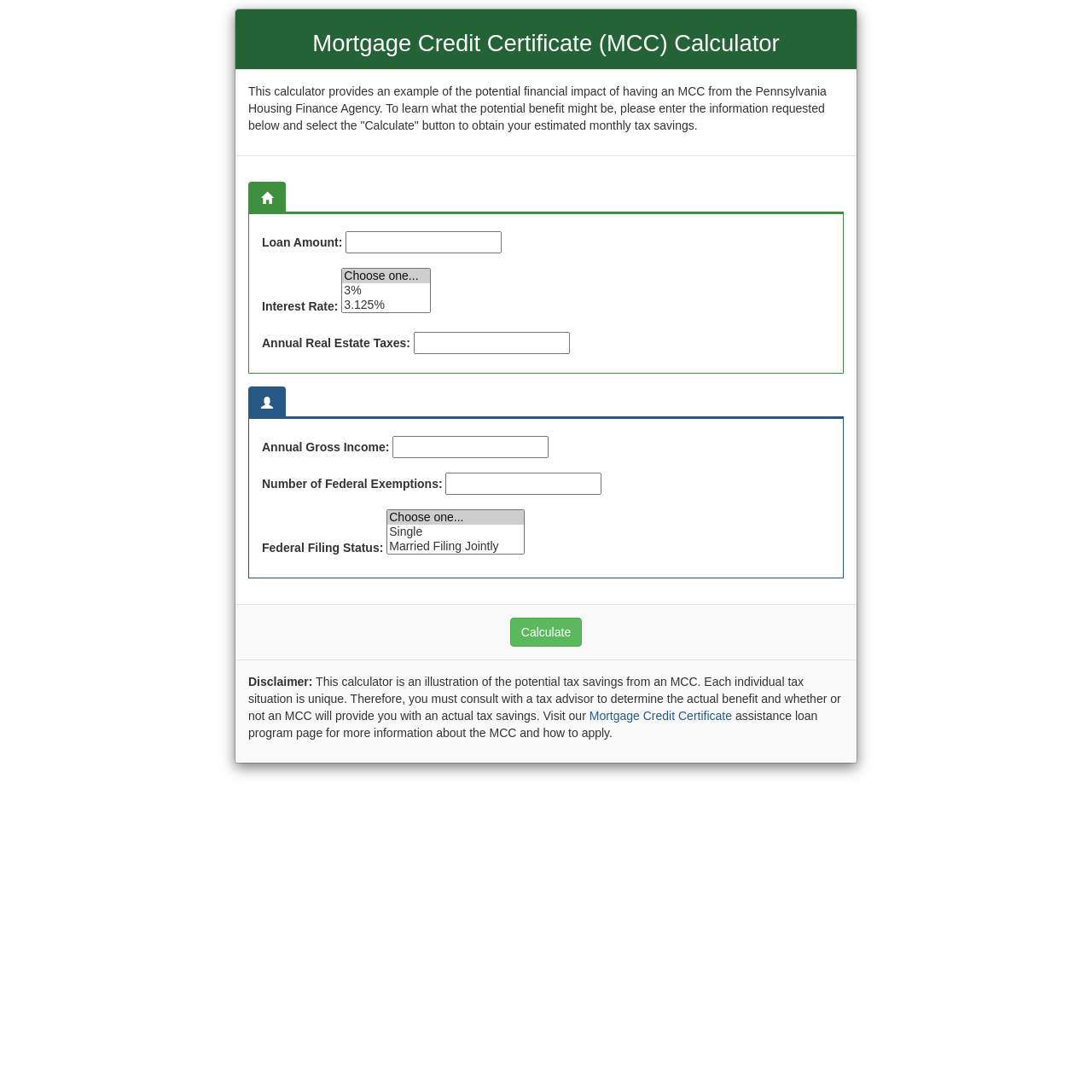Generate a thorough caption that explains the contents of the webpage.

The webpage is a Mortgage Credit Certificate (MCC) calculator that provides an estimate of the potential tax benefits of having an MCC. At the top, there is a heading that reads "Mortgage Credit Certificate (MCC) Calculator". Below this heading, there is a brief description of the calculator, explaining that it provides an example of the potential financial impact of having an MCC from the Pennsylvania Housing Finance Agency.

The calculator is divided into two main sections: Loan Information and Borrower Information. The Loan Information section is located on the left side of the page and contains three input fields: Loan Amount, Interest Rate, and Annual Real Estate Taxes. The Interest Rate field is a dropdown list with various options ranging from 3% to 6.875%. 

To the right of the Loan Information section, there is a Borrower Information section. This section contains three input fields: Annual Gross Income, Number of Federal Exemptions, and Federal Filing Status. The Federal Filing Status field is also a dropdown list with options such as Single, Married Filing Jointly, and Head of Household.

Below the input fields, there is a "Calculate" button. Once the user enters the required information and clicks the "Calculate" button, the calculator will provide an estimate of the potential tax savings from an MCC.

At the bottom of the page, there is a disclaimer that explains the calculator is an illustration of the potential tax savings and that each individual tax situation is unique. It advises users to consult with a tax advisor to determine the actual benefit and whether or not an MCC will provide actual tax savings. There is also a link to the Mortgage Credit Certificate assistance loan program page for more information about the MCC and how to apply.